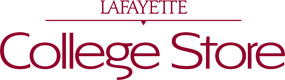What is the purpose of the logo?
Answer the question with a thorough and detailed explanation.

The logo likely serves as a visual anchor for the store's online presence, representing the institution's commitment to providing resources and merchandise for students, alumni, and visitors, and inviting individuals to explore the offerings available through the store.